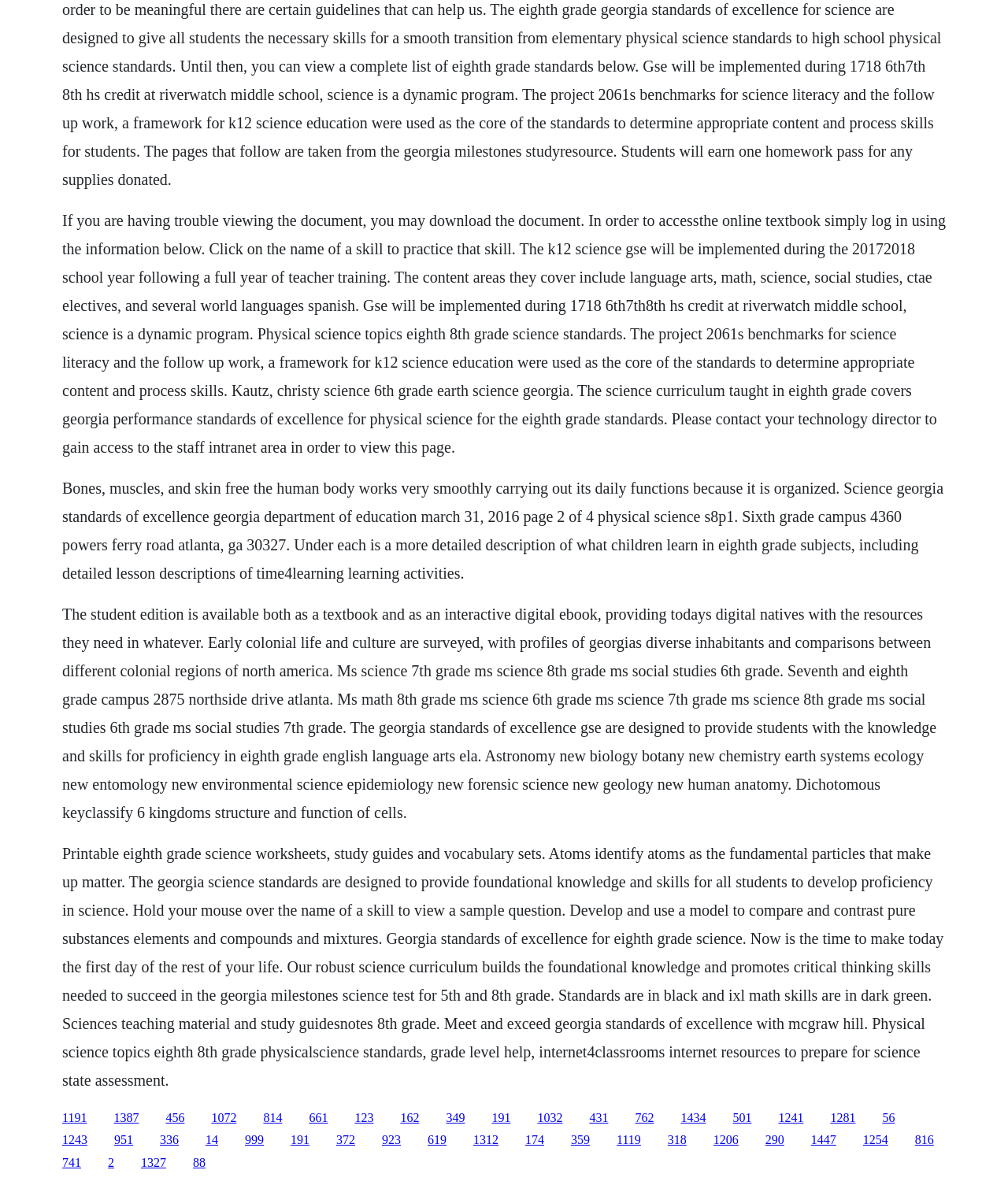Please give the bounding box coordinates of the area that should be clicked to fulfill the following instruction: "Click on the '456' link". The coordinates should be in the format of four float numbers from 0 to 1, i.e., [left, top, right, bottom].

[0.164, 0.94, 0.183, 0.952]